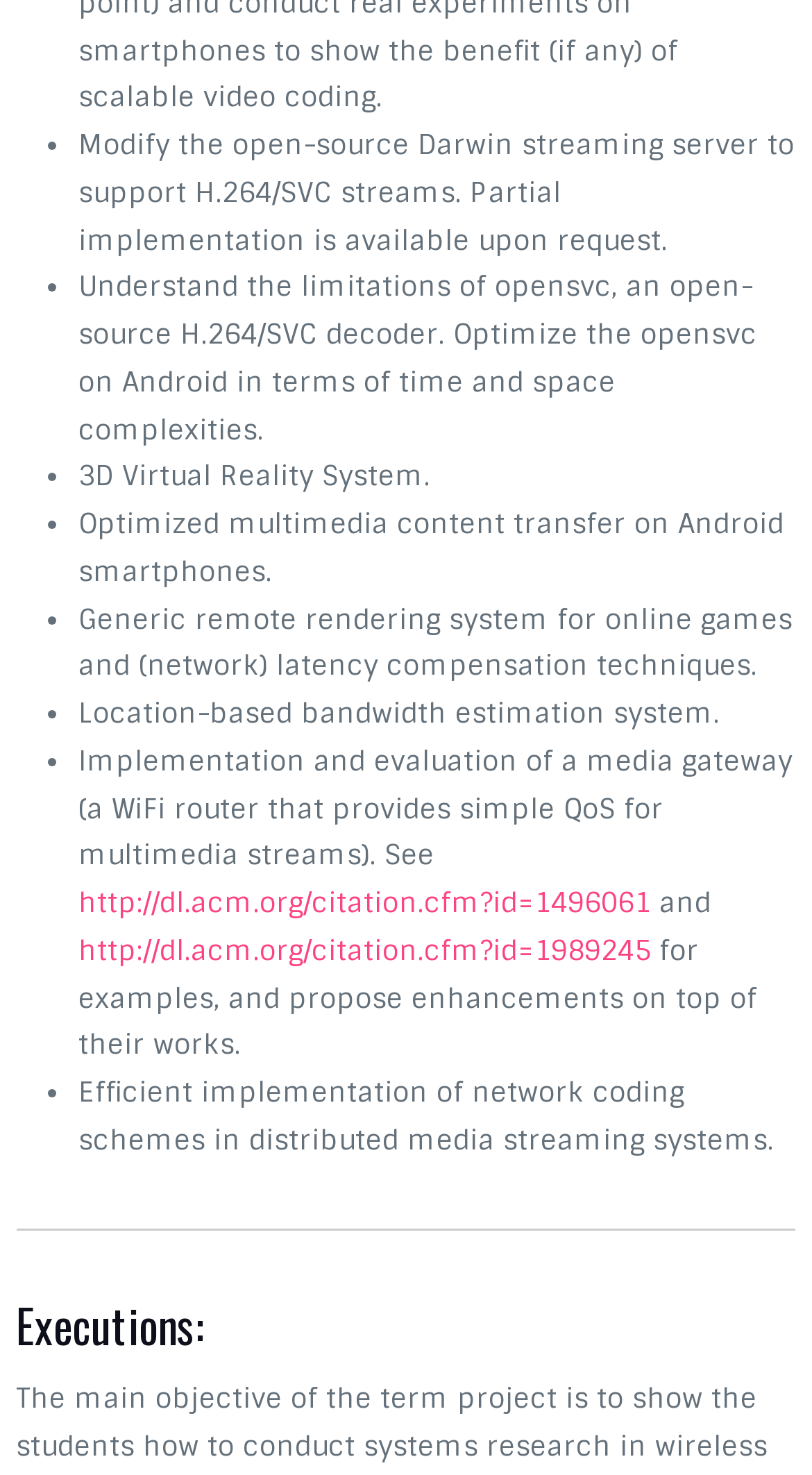How many projects are listed?
Please provide a single word or phrase as the answer based on the screenshot.

8